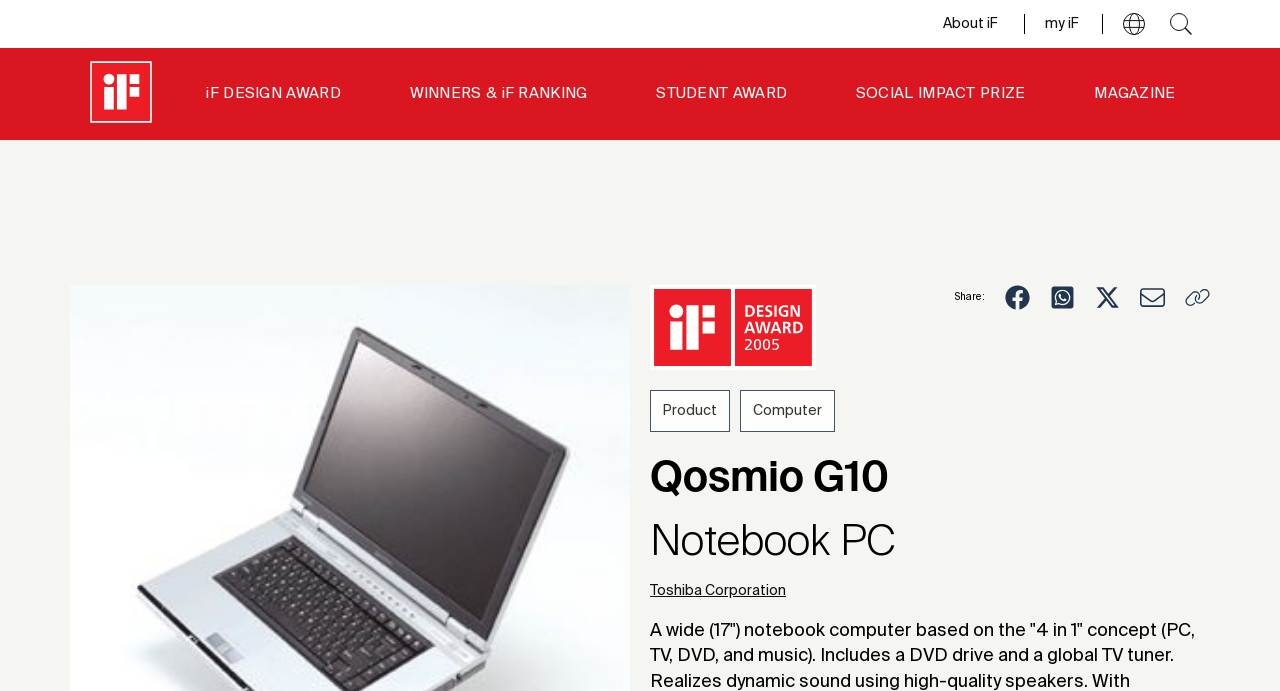How many links are there in the 'Share:' section?
Answer with a single word or phrase by referring to the visual content.

4